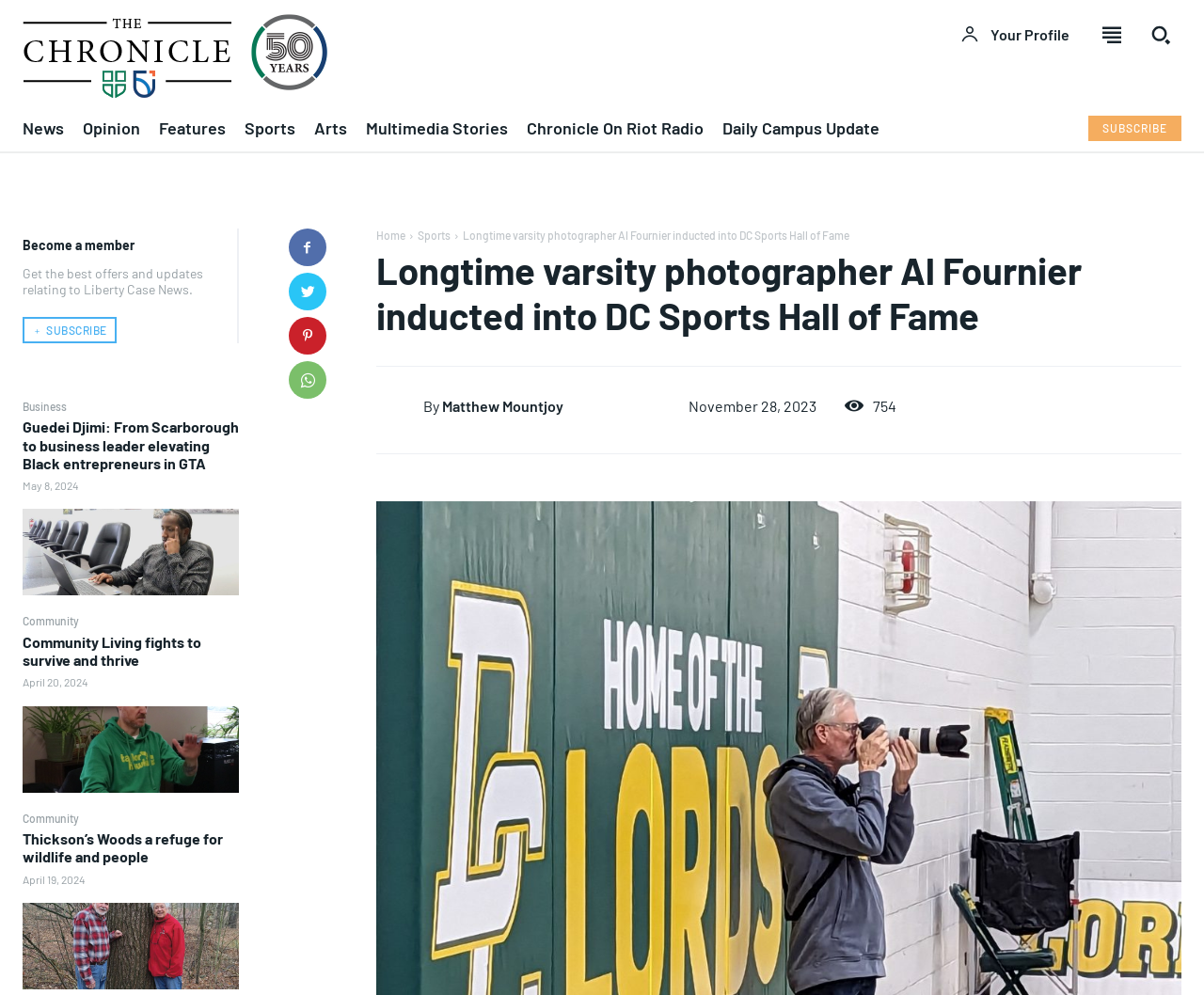Using the details in the image, give a detailed response to the question below:
What is the name of the publication?

I found the answer by looking at the heading 'Welcome to The Chronicle' and the static text 'The Chronicle is created and produced by students of the Journalism – Mass Media program at Durham College in Oshawa, Ontario.'